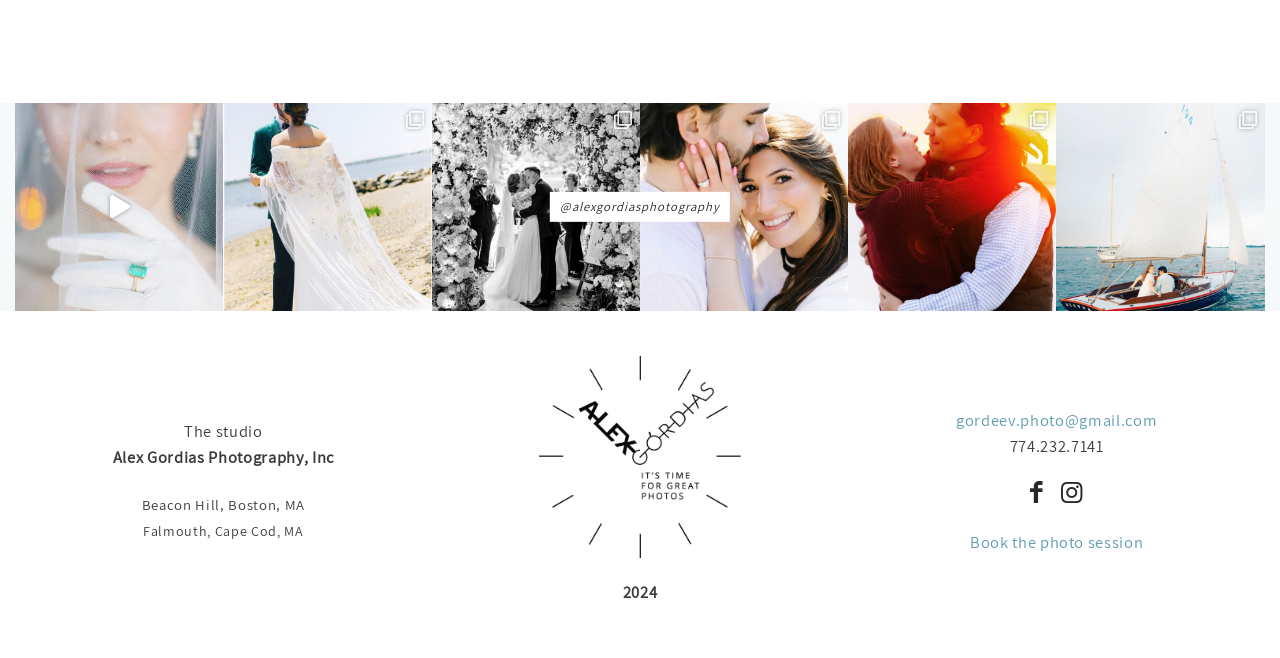Can you pinpoint the bounding box coordinates for the clickable element required for this instruction: "Check the studio location"? The coordinates should be four float numbers between 0 and 1, i.e., [left, top, right, bottom].

[0.144, 0.638, 0.205, 0.672]